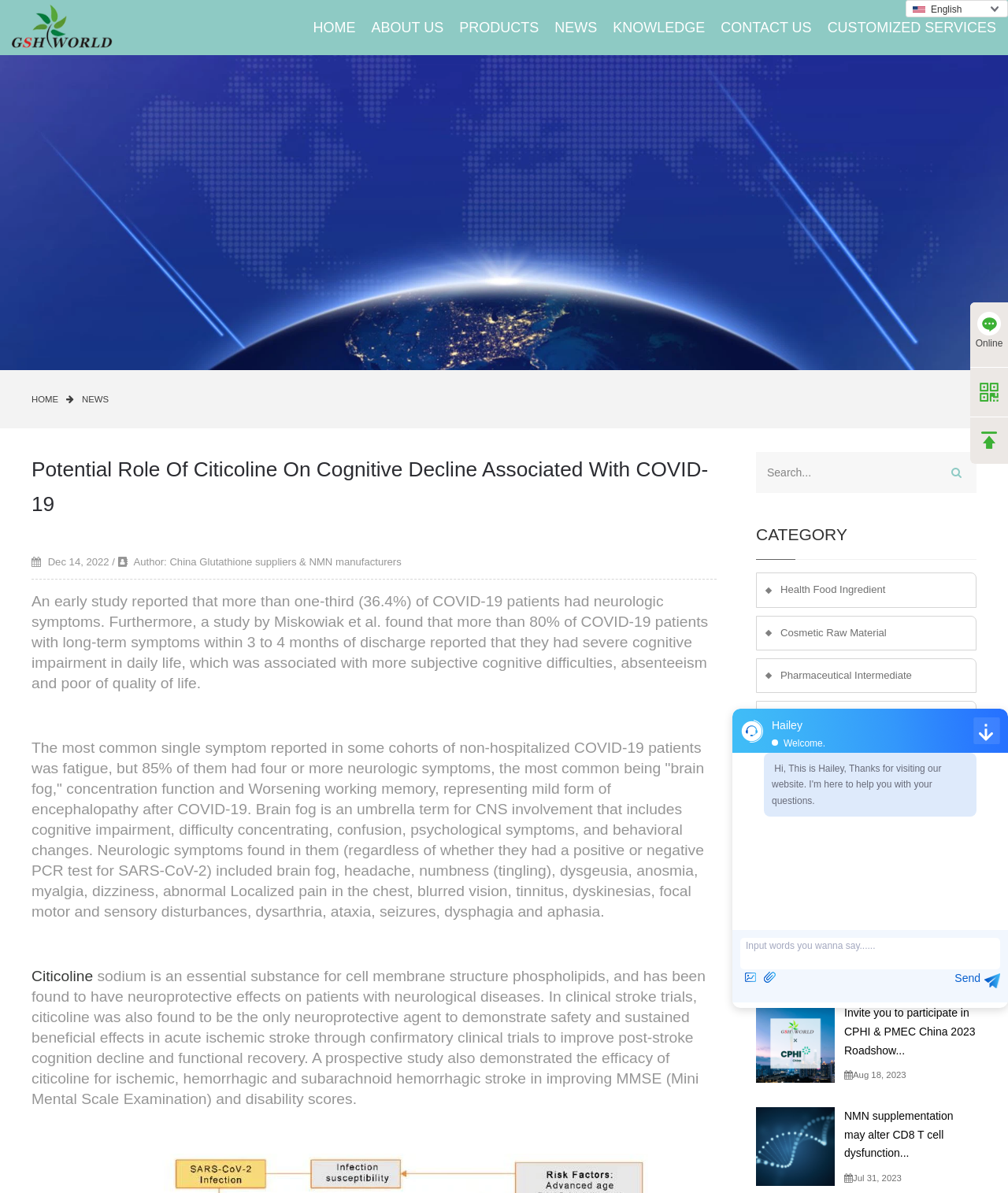Determine the bounding box coordinates for the area that needs to be clicked to fulfill this task: "Learn about Citicoline". The coordinates must be given as four float numbers between 0 and 1, i.e., [left, top, right, bottom].

[0.031, 0.811, 0.092, 0.825]